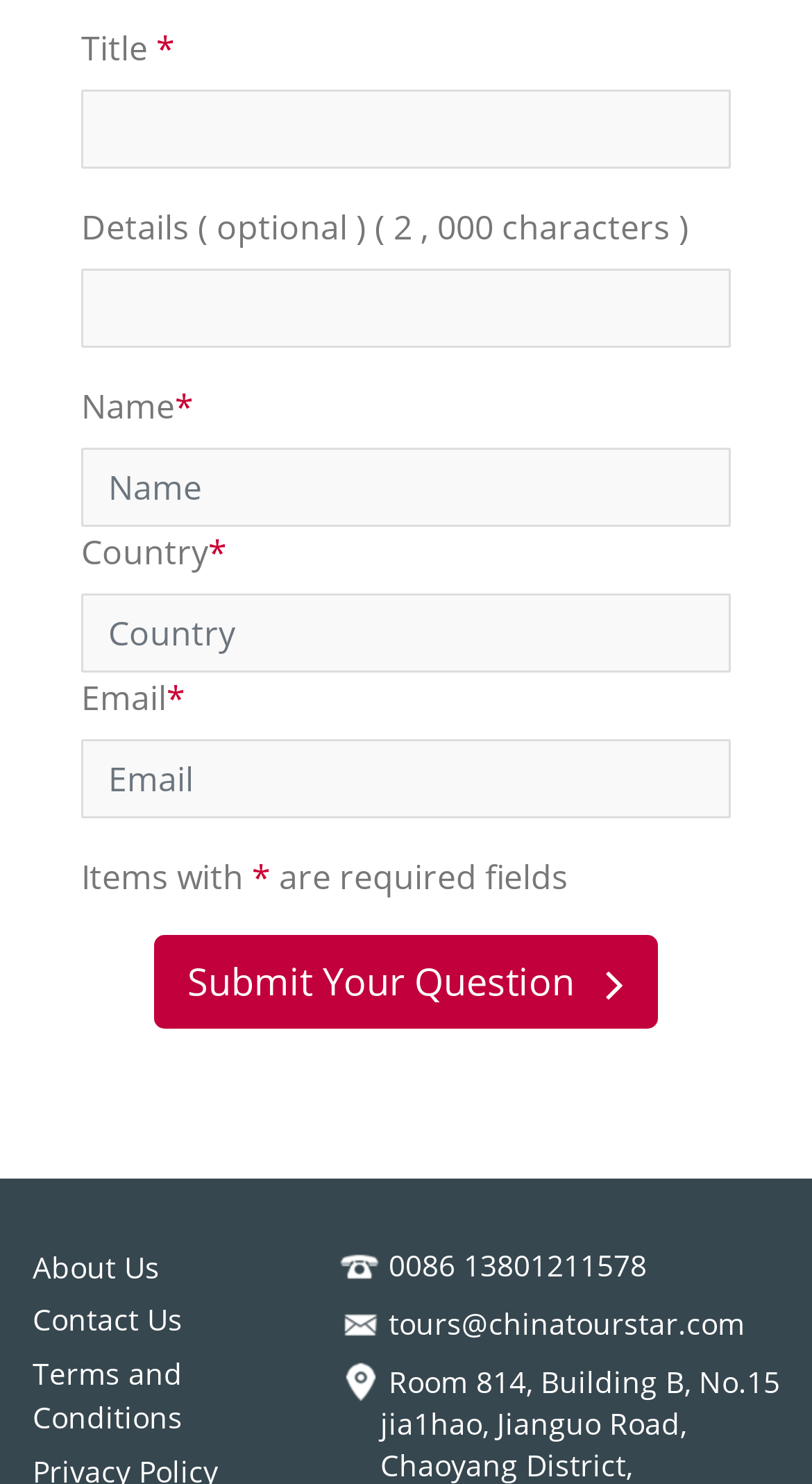Please provide the bounding box coordinates for the element that needs to be clicked to perform the instruction: "Enter your question details". The coordinates must consist of four float numbers between 0 and 1, formatted as [left, top, right, bottom].

[0.1, 0.06, 0.9, 0.114]